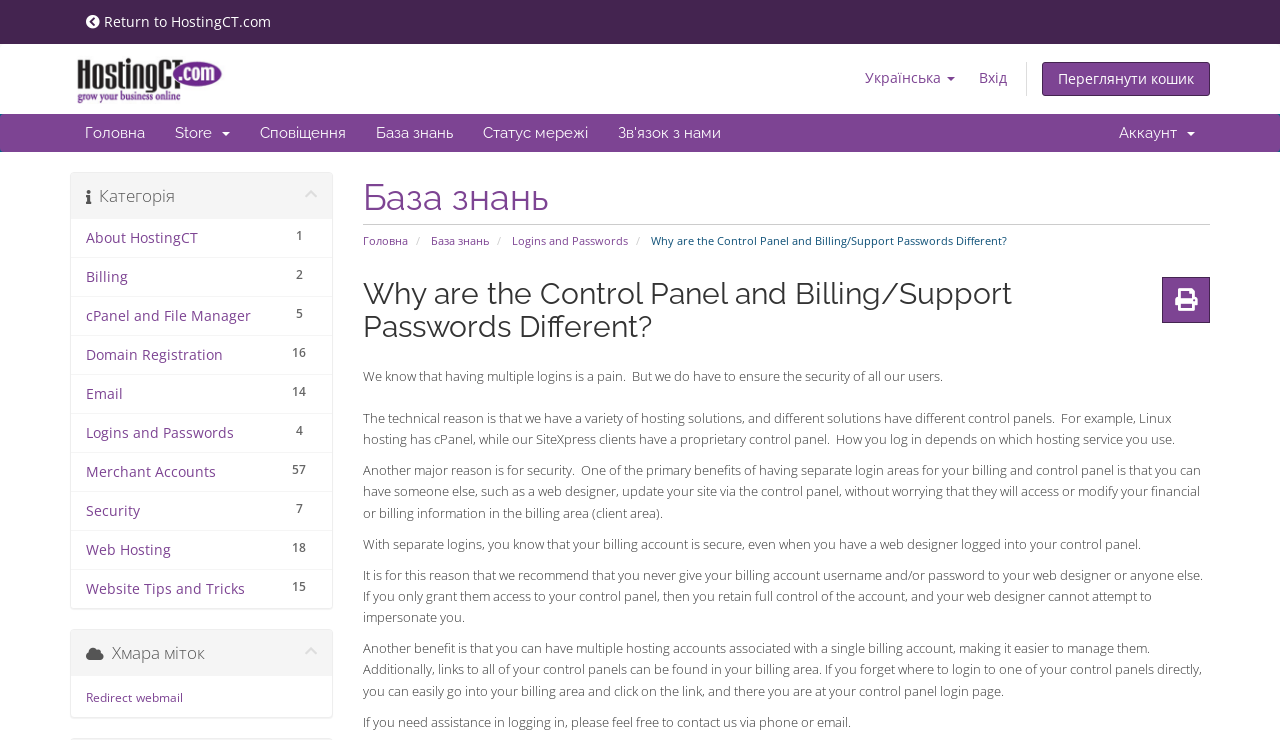How many categories are listed under 'Категорія'?
Based on the image, answer the question with a single word or brief phrase.

8